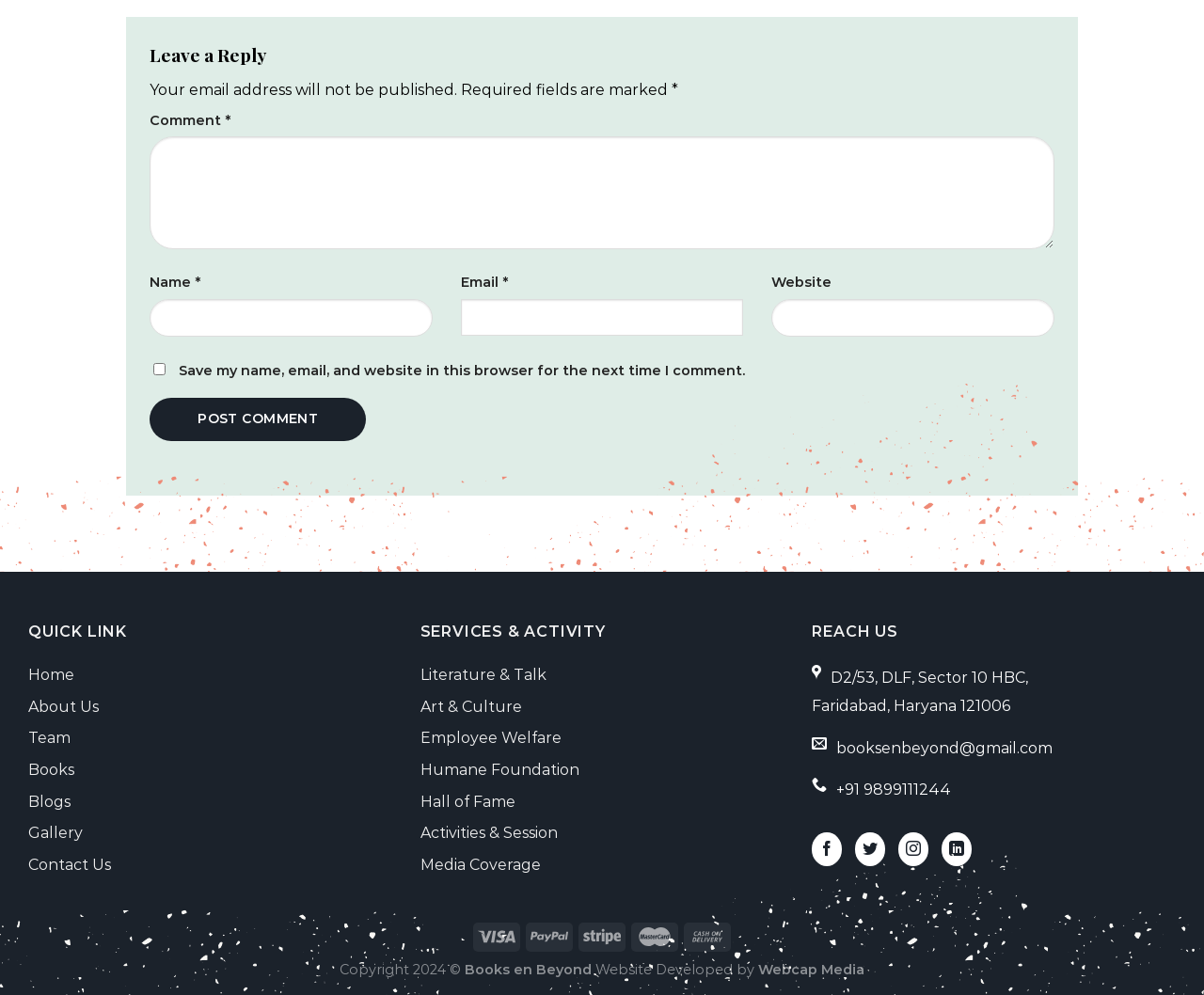Analyze the image and provide a detailed answer to the question: What is the purpose of the 'Leave a Reply' section?

The 'Leave a Reply' section is a form that allows users to leave a comment on the webpage. It contains fields for name, email, website, and comment, indicating that users can provide their feedback or thoughts on the webpage.